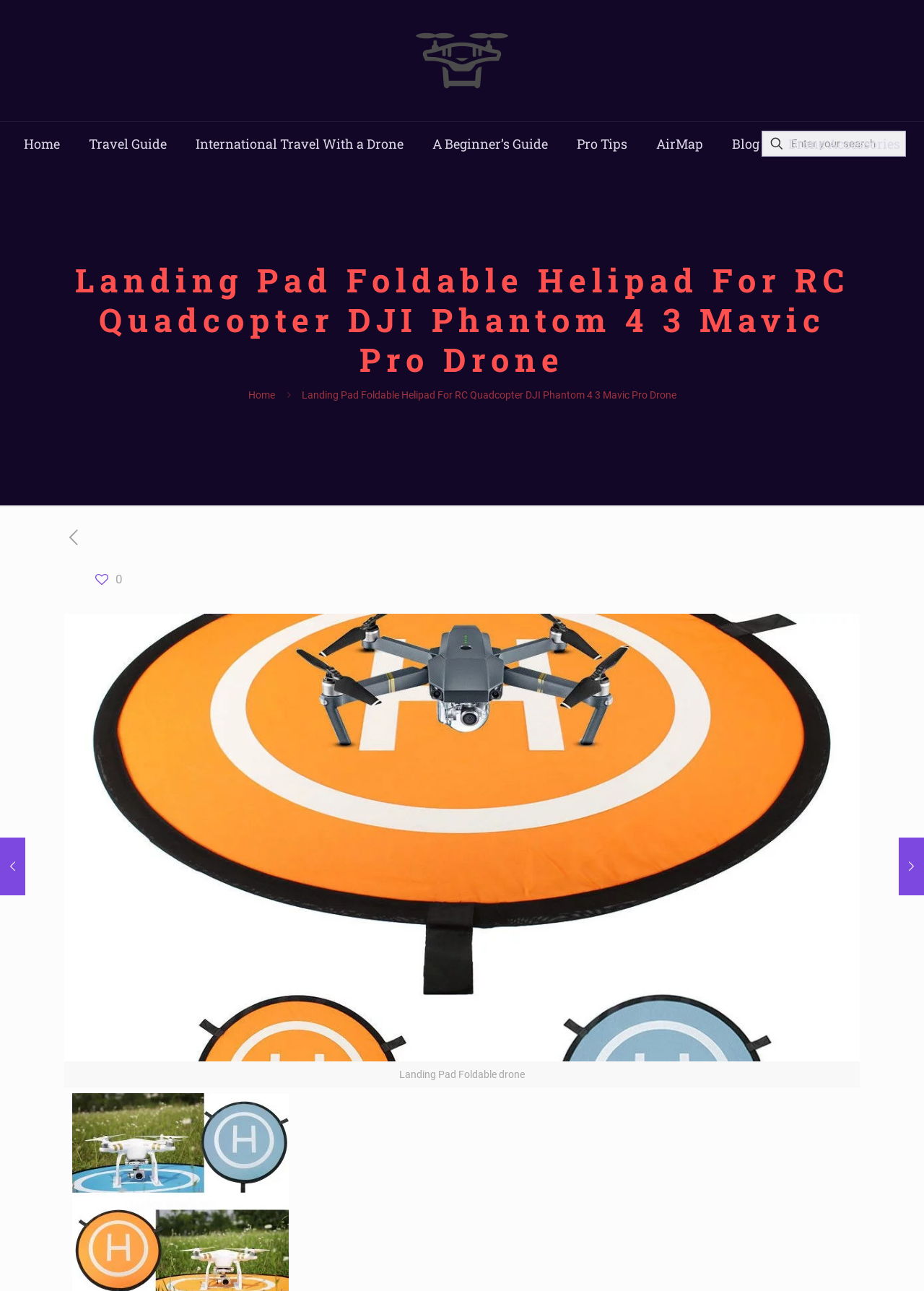Identify the bounding box for the described UI element: "International Travel With a Drone".

[0.196, 0.095, 0.452, 0.128]